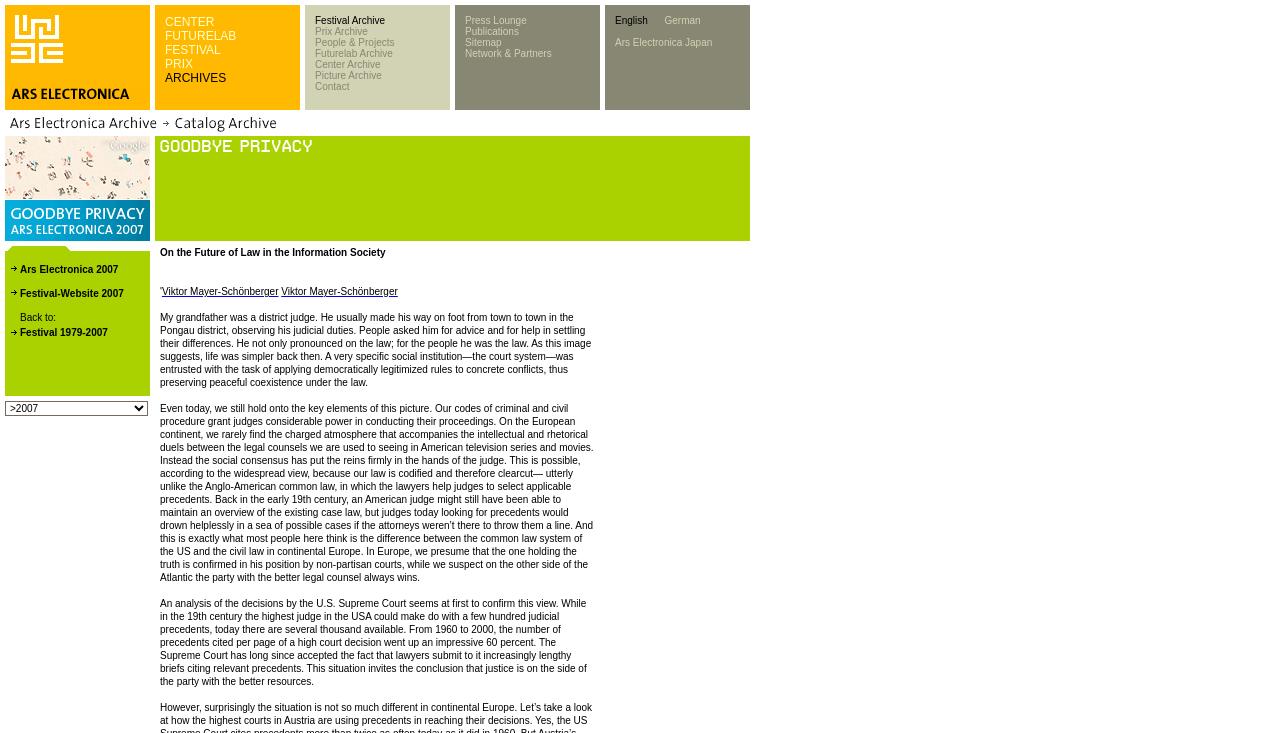How many images are displayed in the first table row?
Answer the question with as much detail as possible.

In the first table row, I found five images, which are located in separate table cells. Therefore, there are five images displayed.